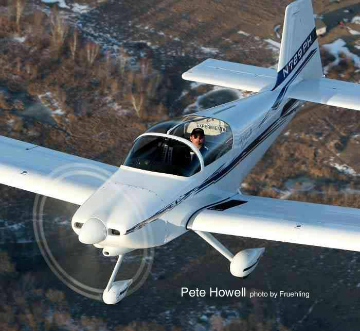Answer succinctly with a single word or phrase:
What is the contrast between the sky and the ground?

Bright sky vs. earth and snow